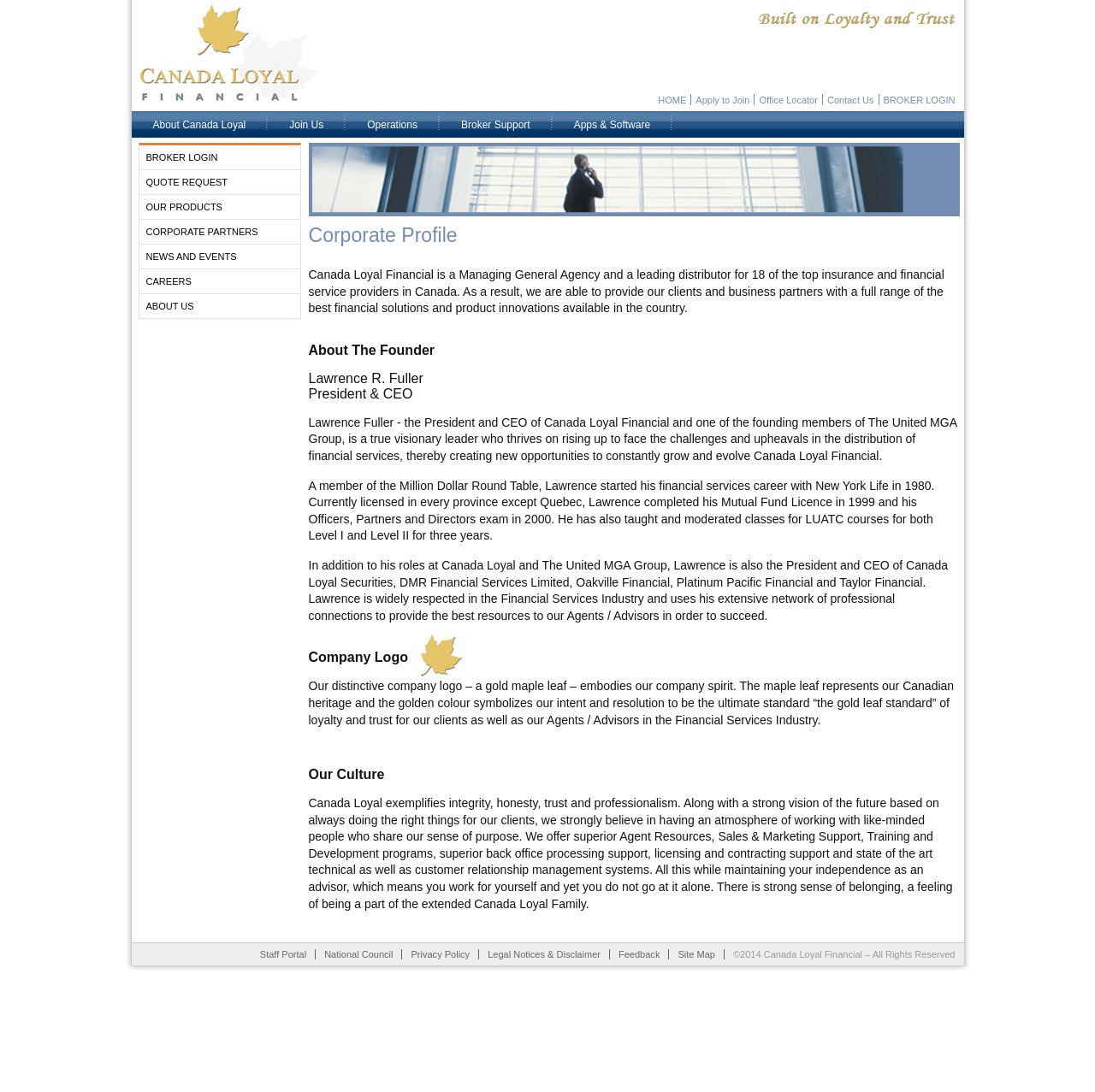Based on the image, please elaborate on the answer to the following question:
What is the purpose of the company's training and development programs?

The company's training and development programs are mentioned in the 'Our Culture' section, which states that the company offers these programs to support its Agents/Advisors, along with other resources and systems.